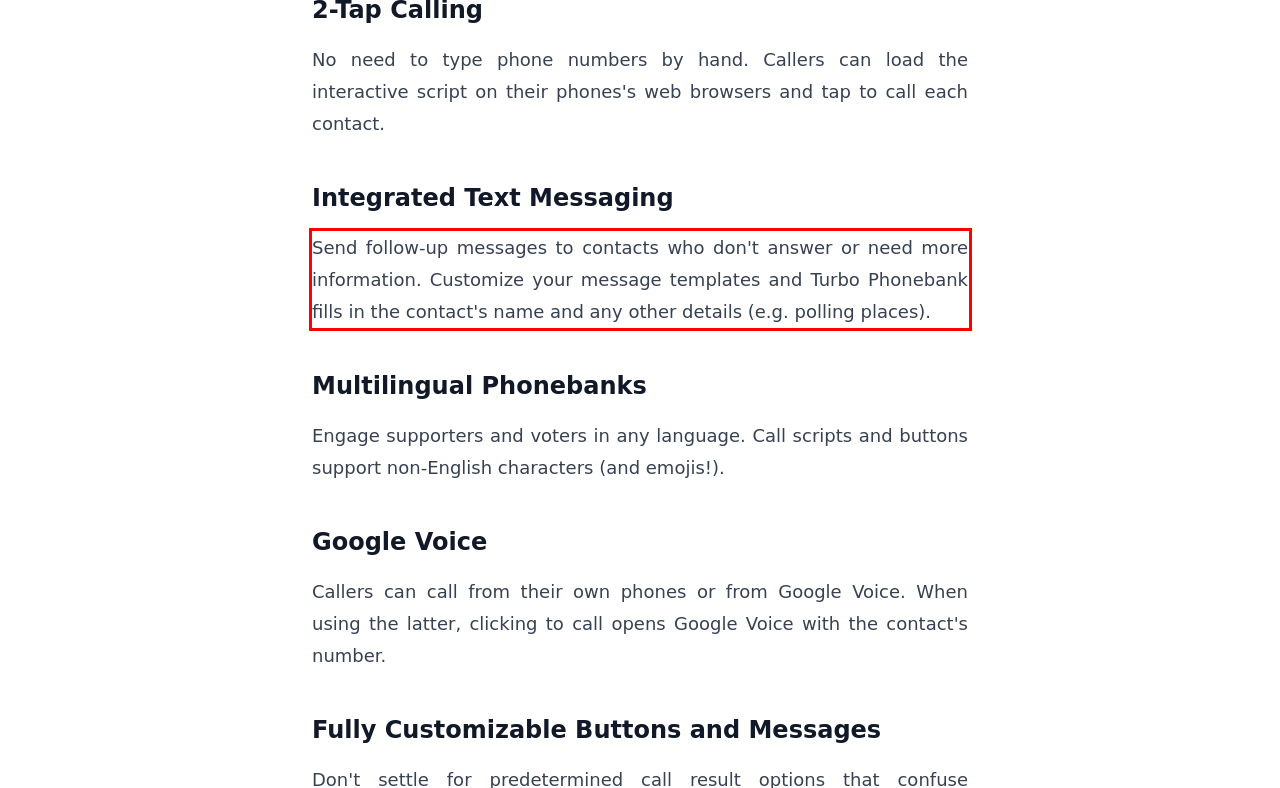Please identify and extract the text from the UI element that is surrounded by a red bounding box in the provided webpage screenshot.

Send follow-up messages to contacts who don't answer or need more information. Customize your message templates and Turbo Phonebank fills in the contact's name and any other details (e.g. polling places).